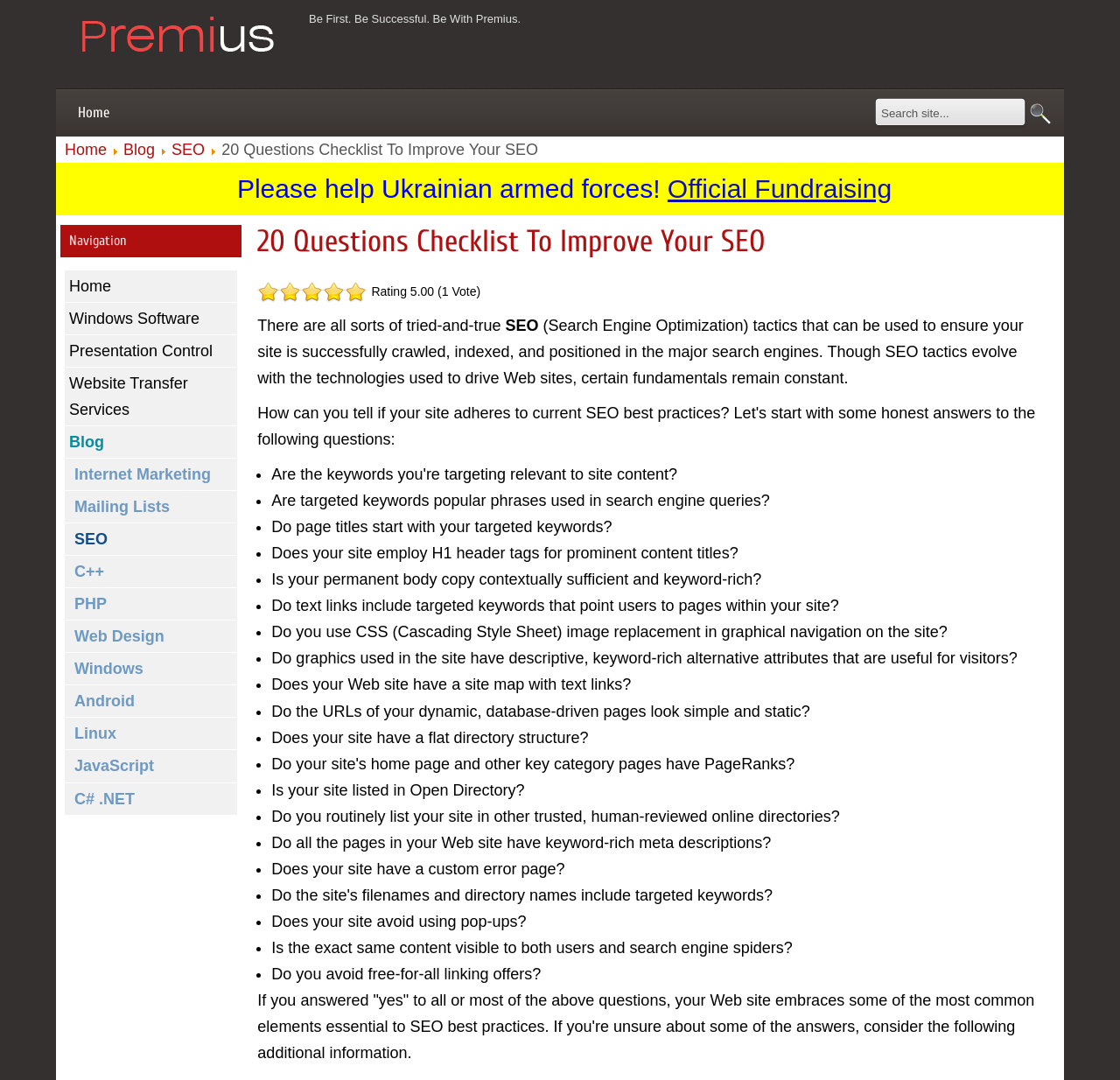Pinpoint the bounding box coordinates of the clickable element needed to complete the instruction: "Click on Home". The coordinates should be provided as four float numbers between 0 and 1: [left, top, right, bottom].

[0.05, 0.077, 0.117, 0.131]